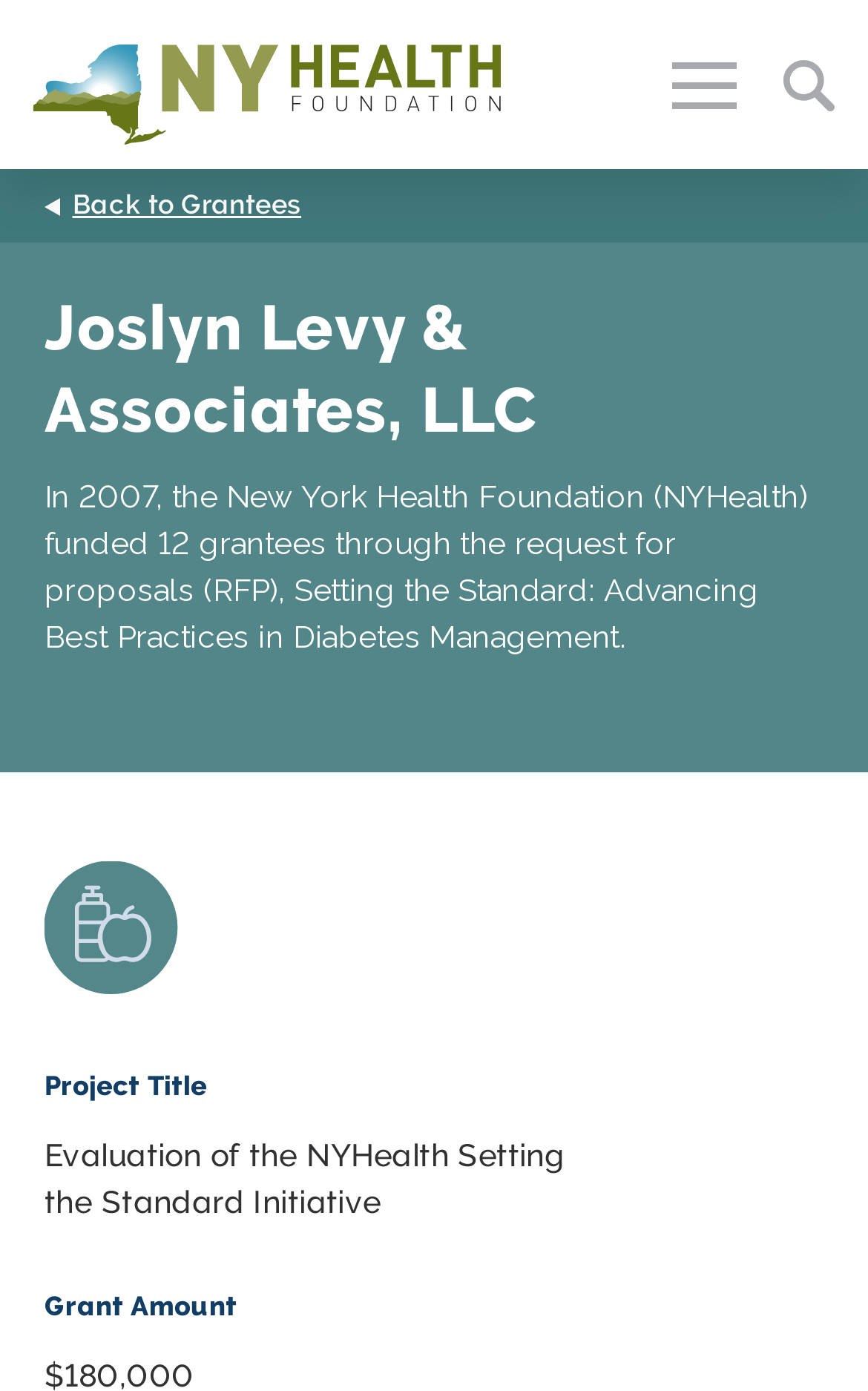What is the section title above 'What We Do'?
Using the image, answer in one word or phrase.

Who We Are